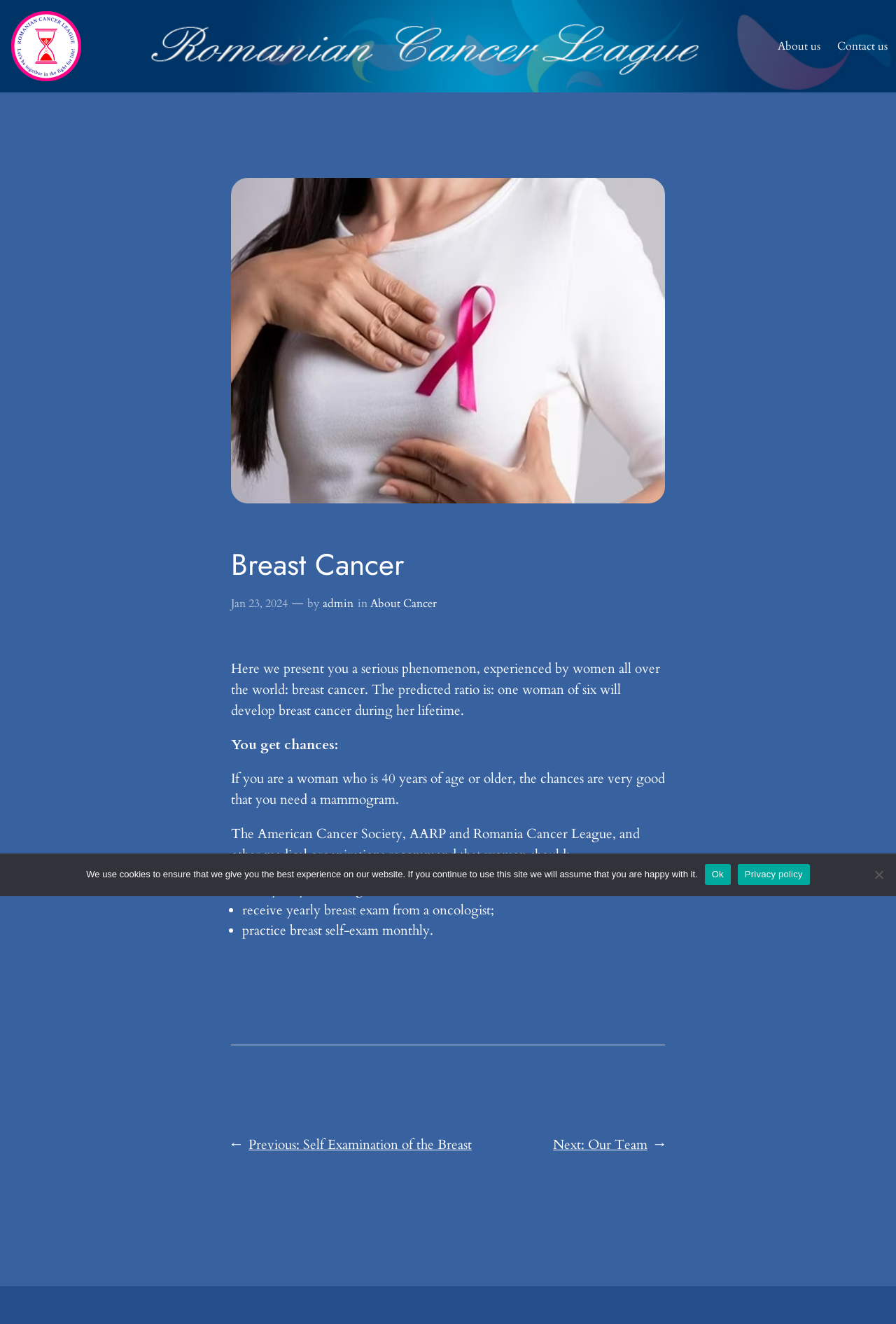Please identify the bounding box coordinates for the region that you need to click to follow this instruction: "Visit the Romanian Cancer League website".

[0.009, 0.006, 0.094, 0.063]